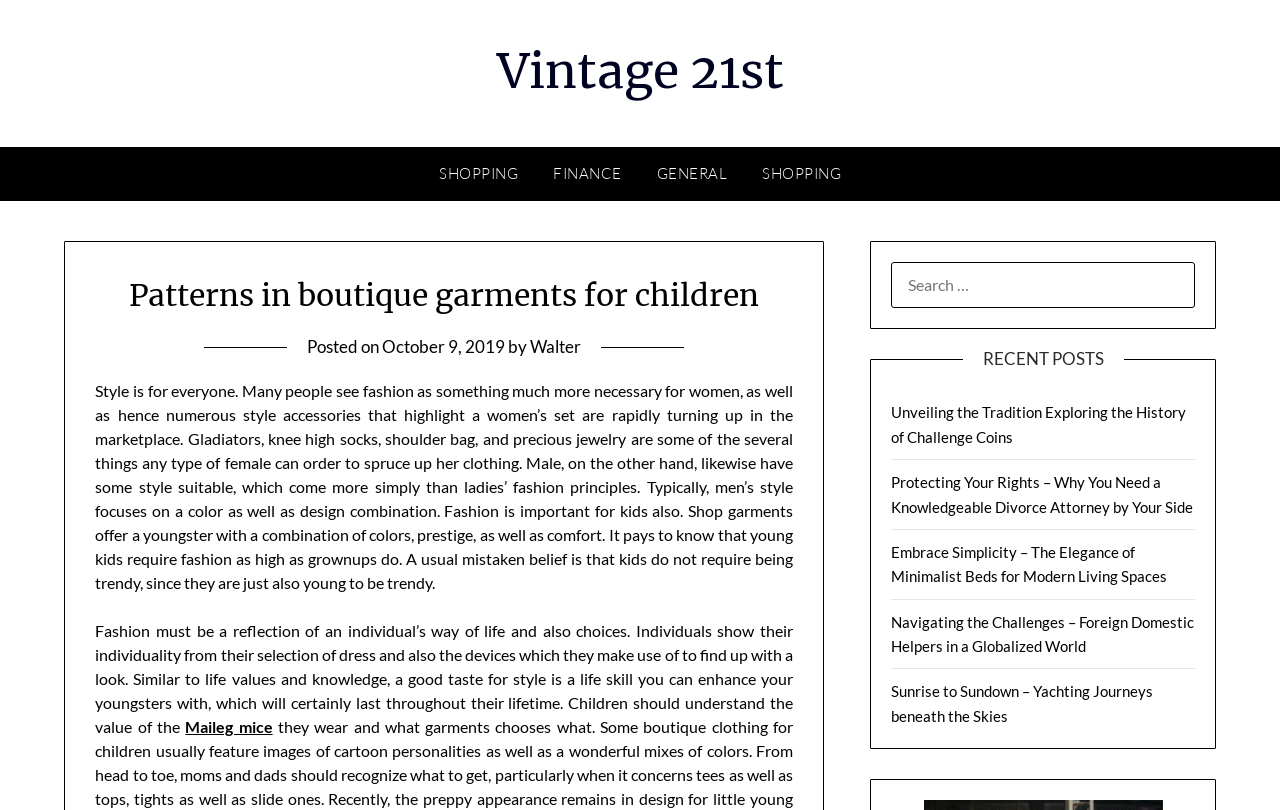Given the element description, predict the bounding box coordinates in the format (top-left x, top-left y, bottom-right x, bottom-right y). Make sure all values are between 0 and 1. Here is the element description: General

[0.5, 0.181, 0.58, 0.249]